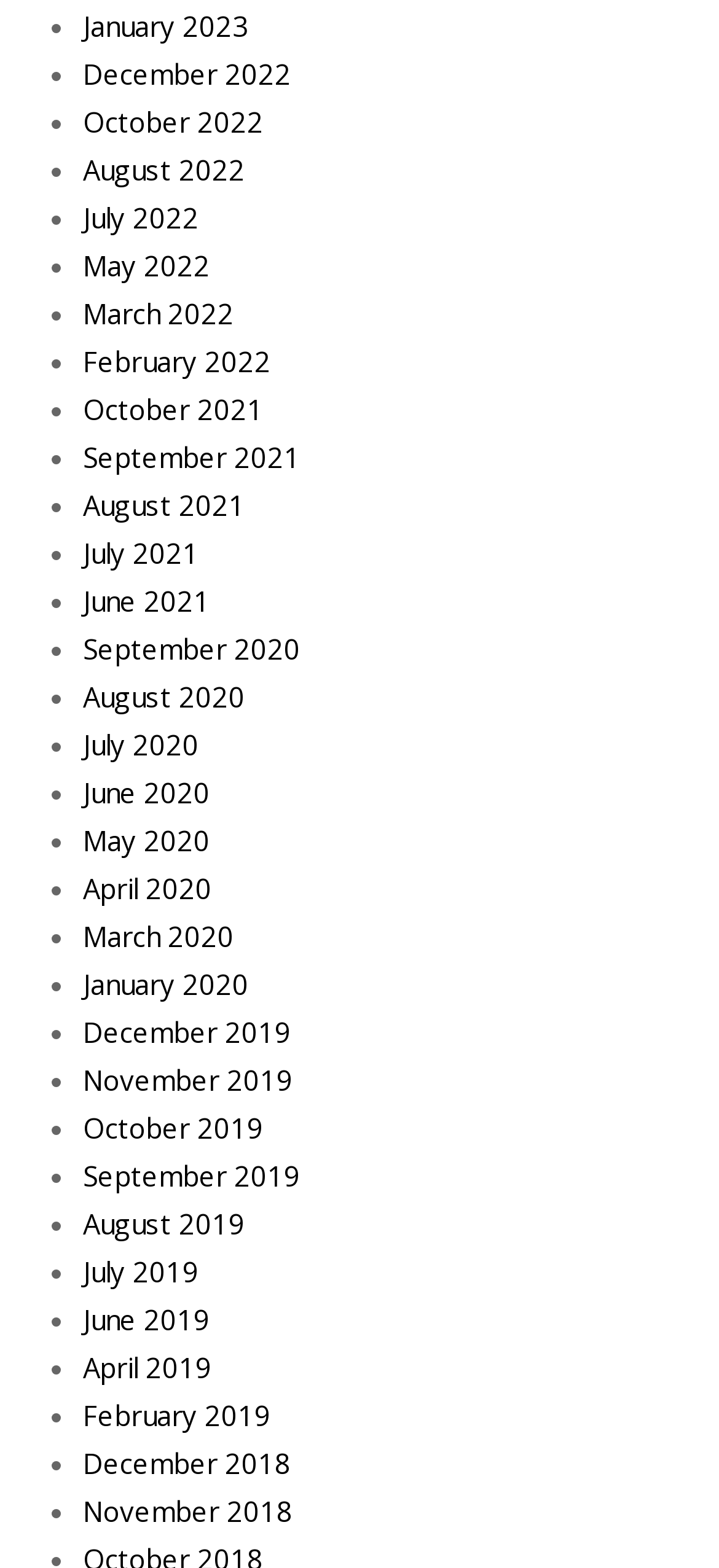Please identify the bounding box coordinates of the element's region that I should click in order to complete the following instruction: "Go to previous post". The bounding box coordinates consist of four float numbers between 0 and 1, i.e., [left, top, right, bottom].

None